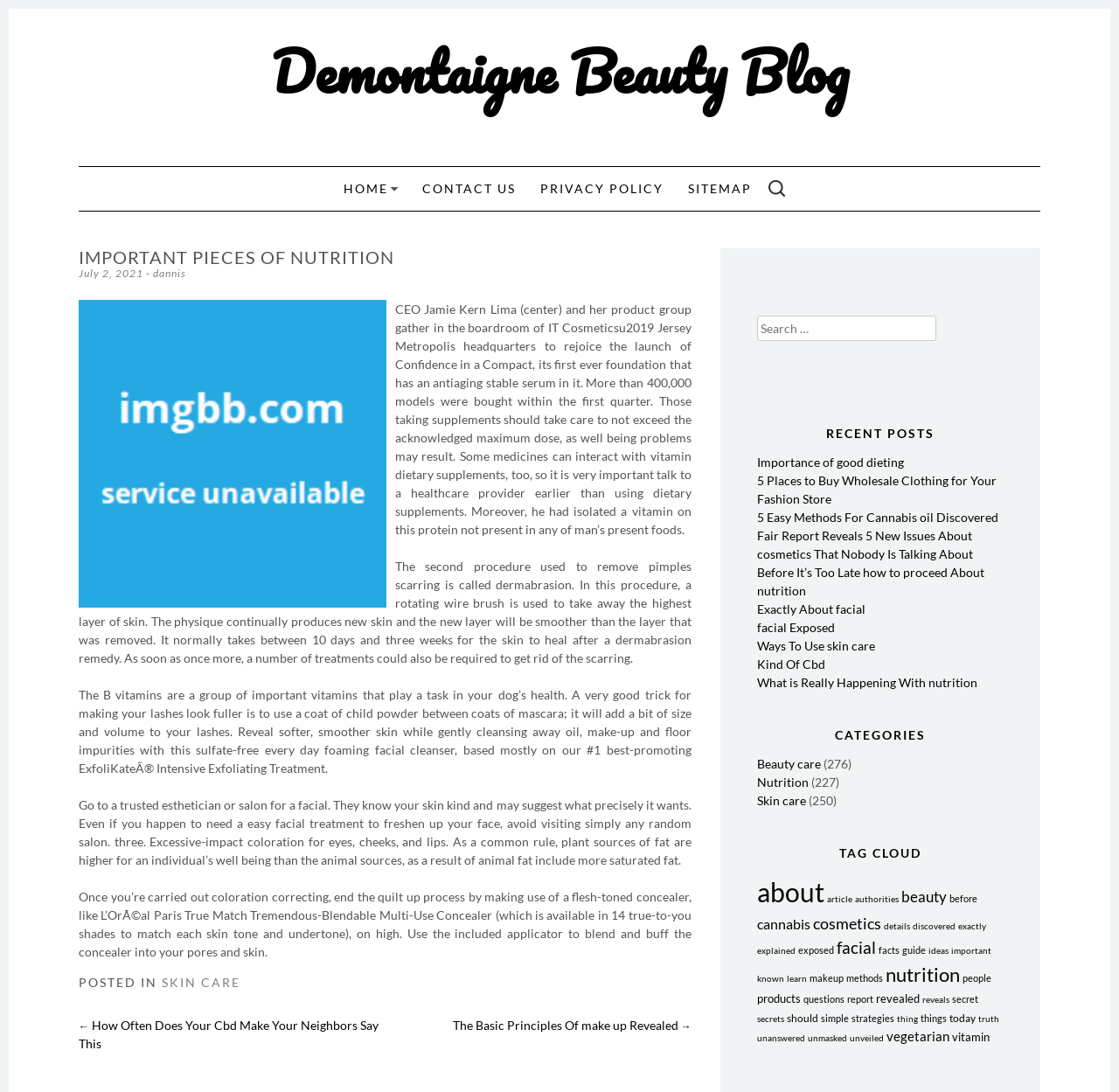Identify the bounding box coordinates of the part that should be clicked to carry out this instruction: "Read the article about IMPORTANT PIECES OF NUTRITION".

[0.07, 0.227, 0.618, 0.258]